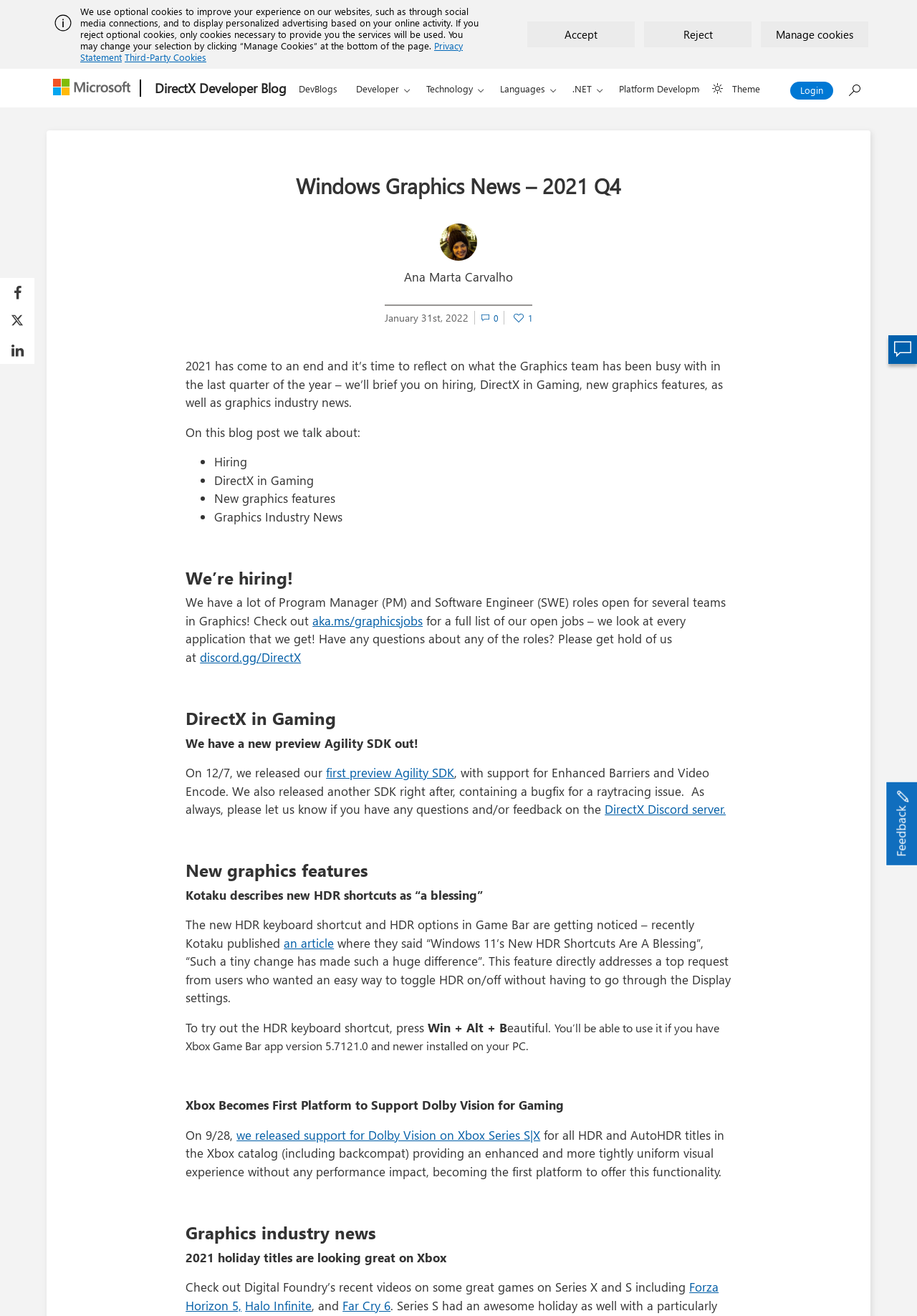Can you specify the bounding box coordinates of the area that needs to be clicked to fulfill the following instruction: "Click the 'Microsoft' link"?

[0.05, 0.053, 0.147, 0.082]